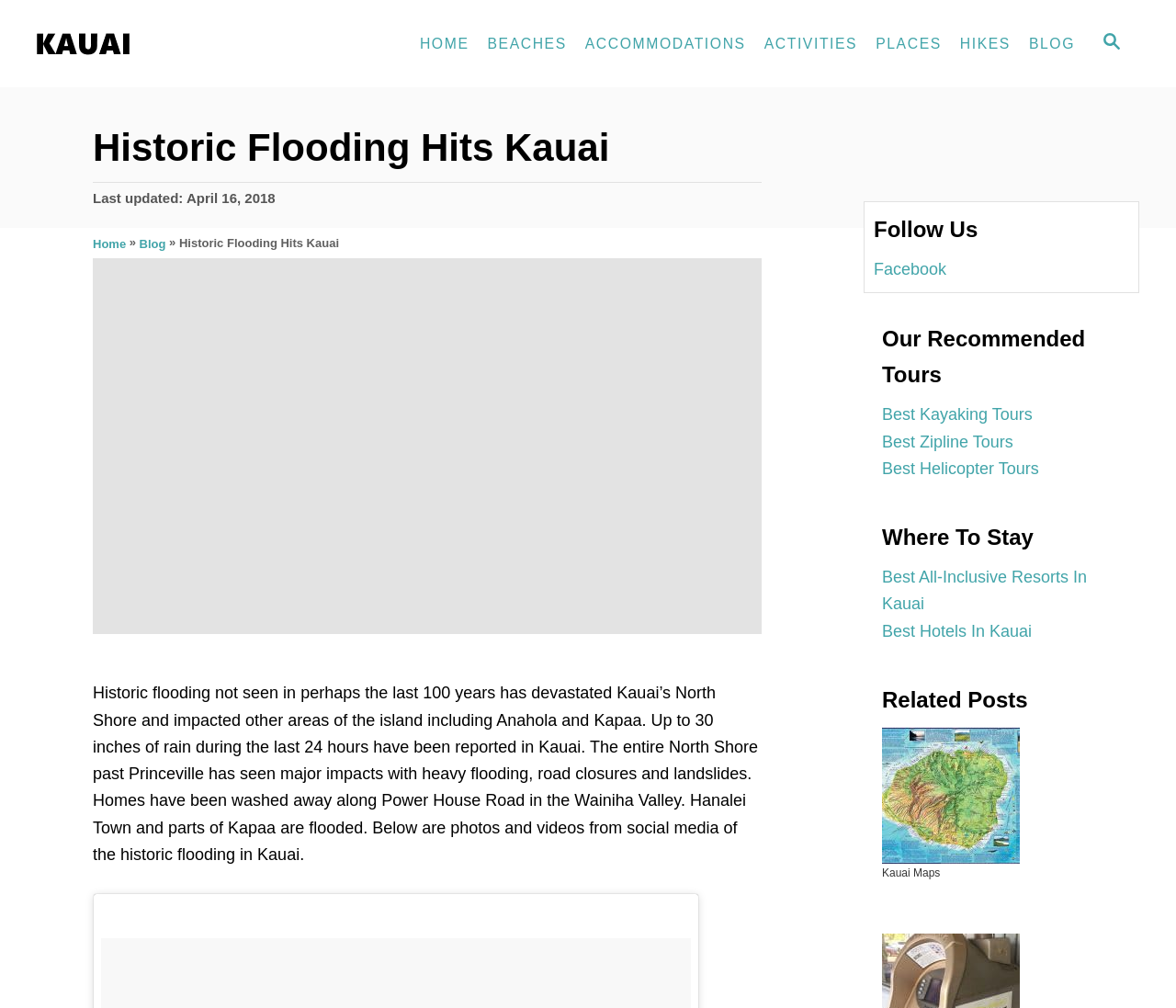Can you extract the headline from the webpage for me?

Historic Flooding Hits Kauai